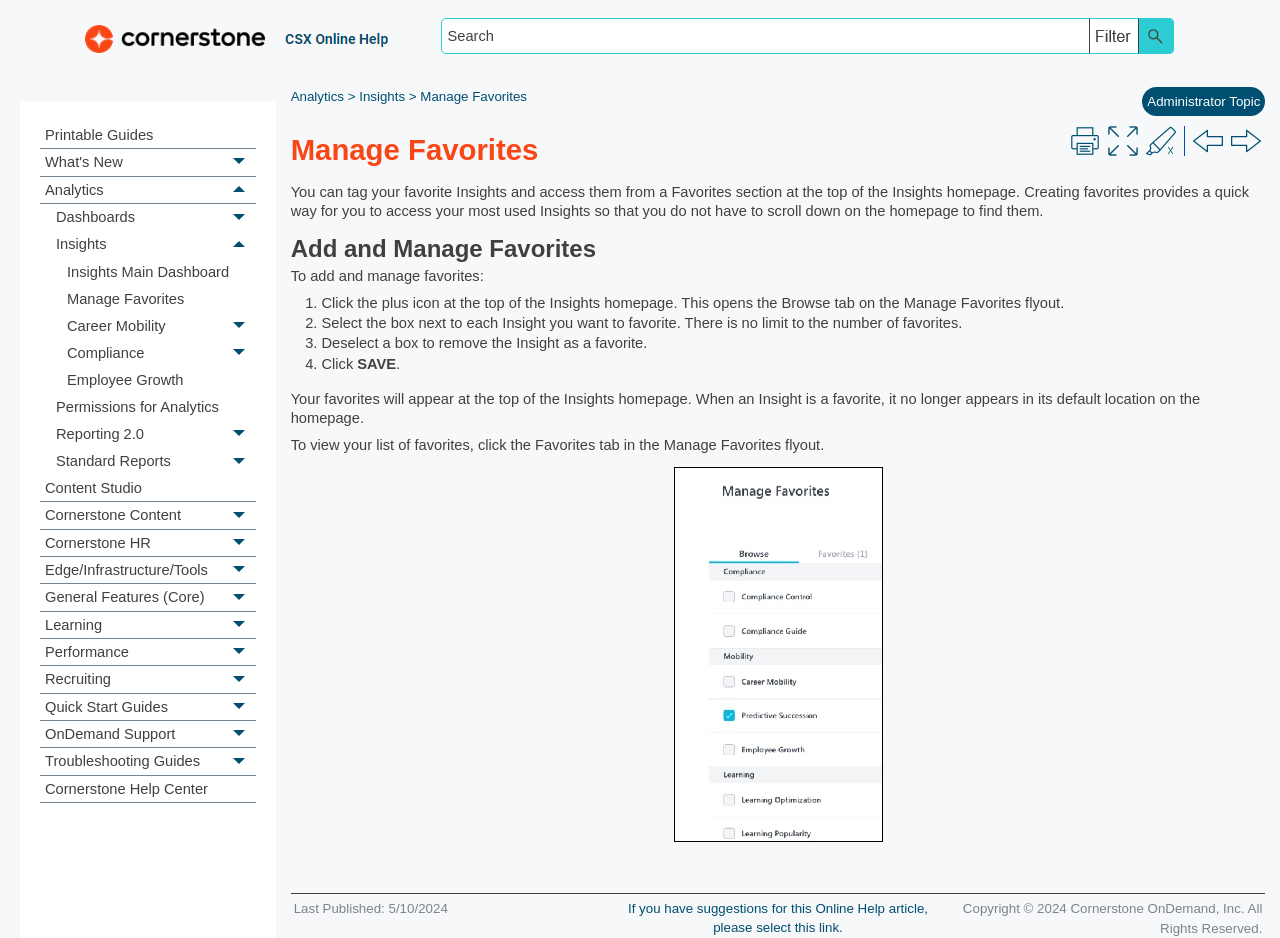Determine the bounding box coordinates of the clickable element necessary to fulfill the instruction: "Go to Analytics". Provide the coordinates as four float numbers within the 0 to 1 range, i.e., [left, top, right, bottom].

[0.227, 0.095, 0.269, 0.111]